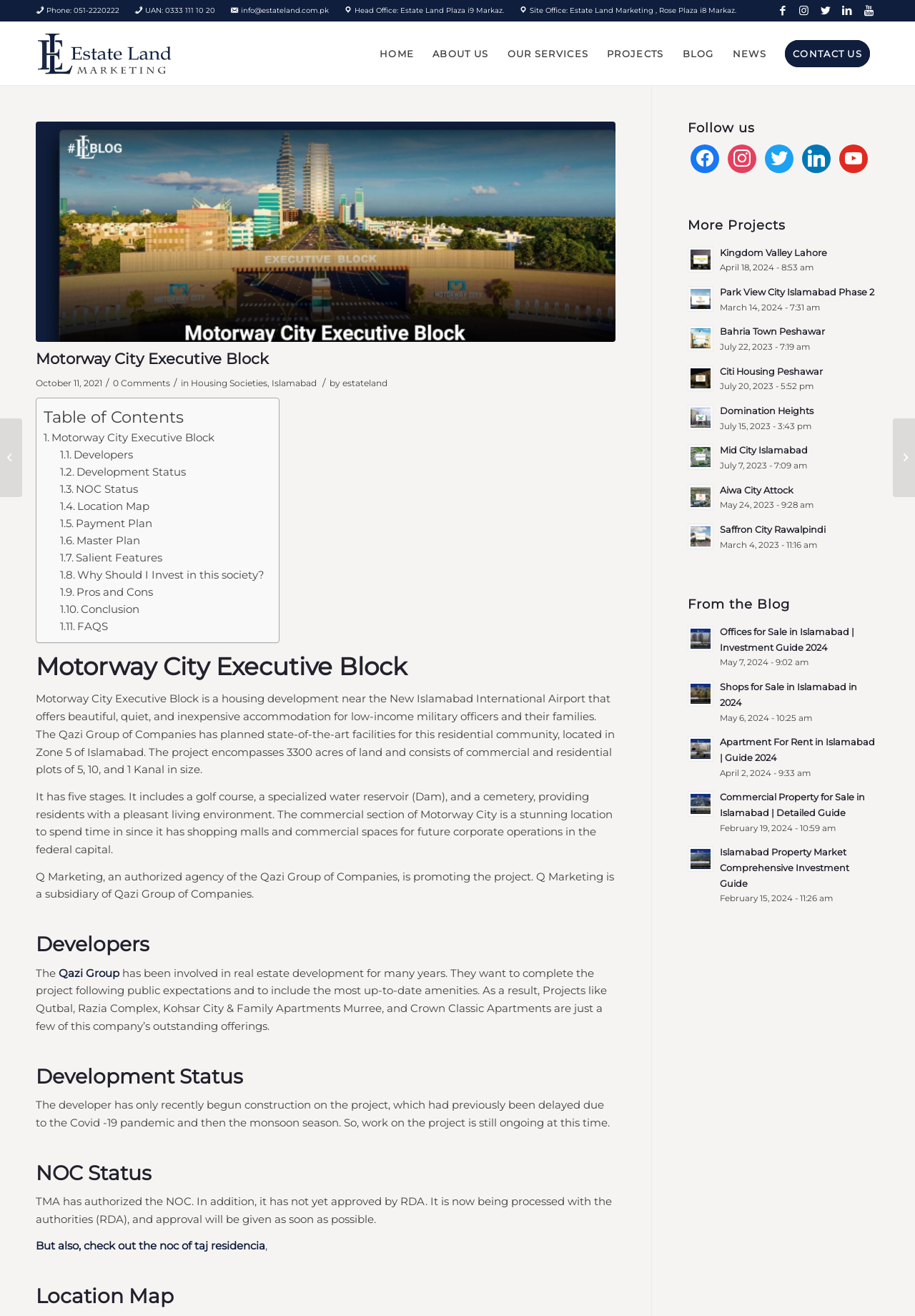Highlight the bounding box coordinates of the element you need to click to perform the following instruction: "Read about the project's developers."

[0.039, 0.709, 0.673, 0.726]